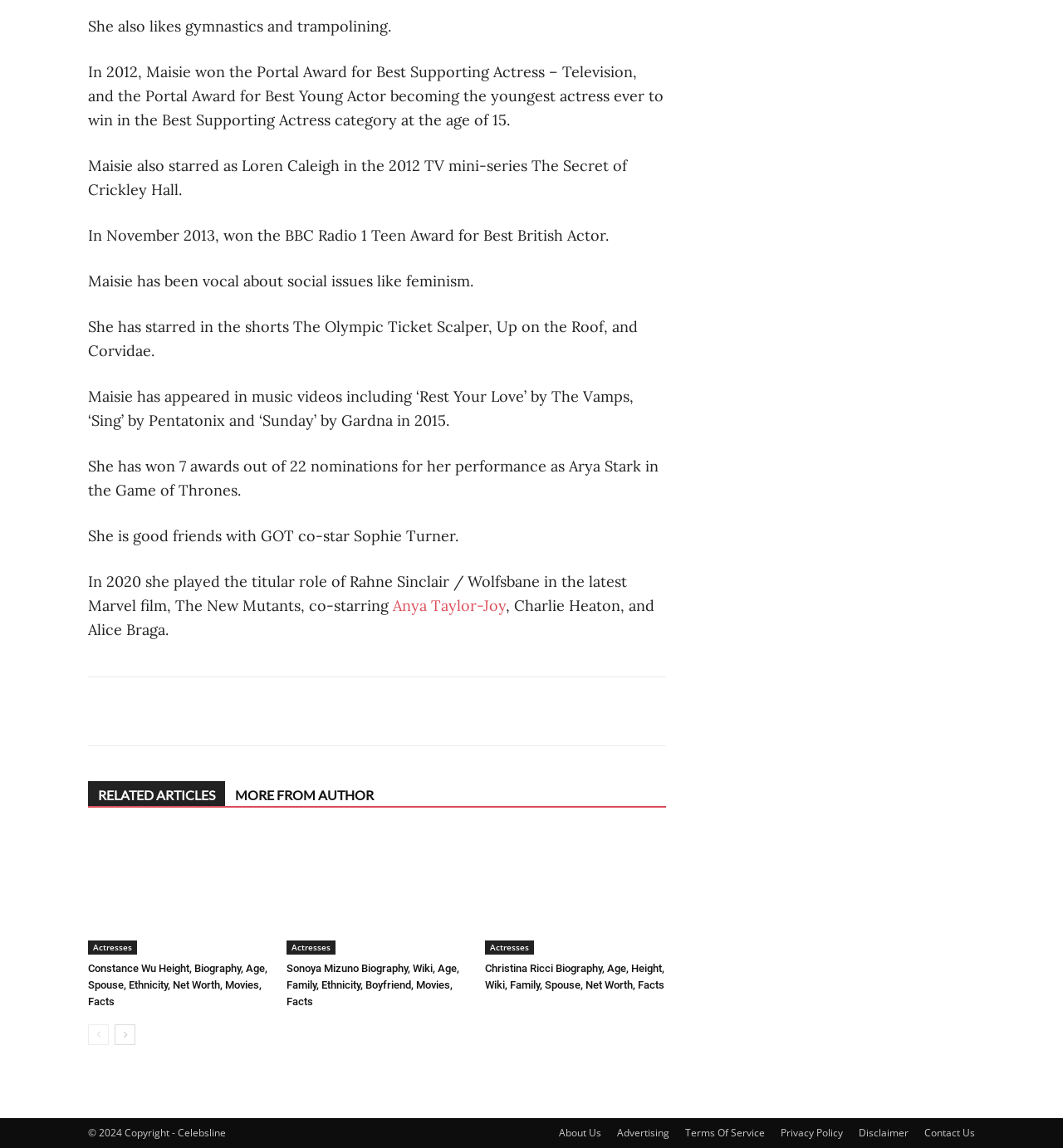What is the name of Maisie Williams' friend and GOT co-star?
Please respond to the question with a detailed and well-explained answer.

According to the webpage, Maisie Williams is good friends with her GOT co-star Sophie Turner.